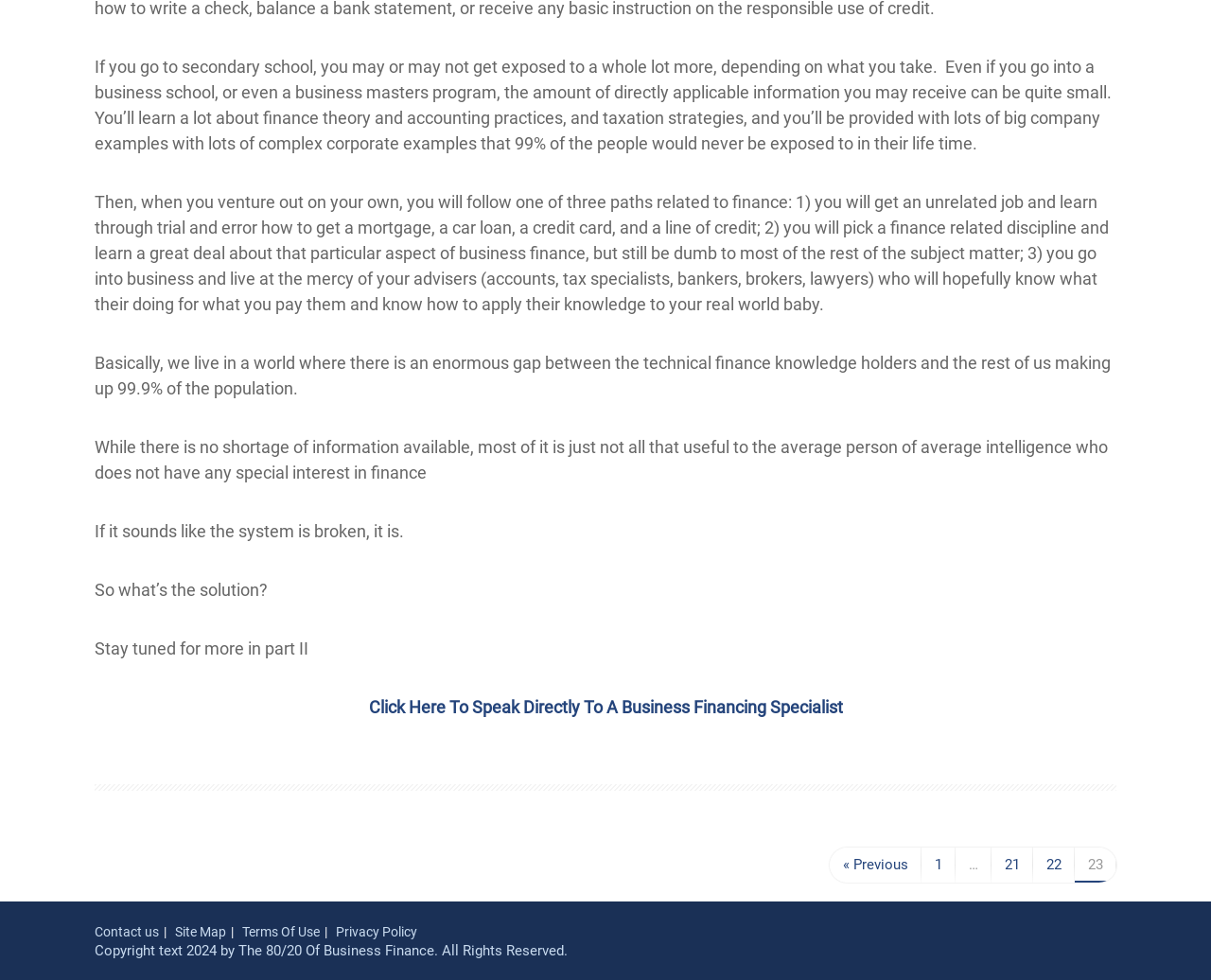Bounding box coordinates are to be given in the format (top-left x, top-left y, bottom-right x, bottom-right y). All values must be floating point numbers between 0 and 1. Provide the bounding box coordinate for the UI element described as: Terms Of Use

[0.2, 0.943, 0.264, 0.958]